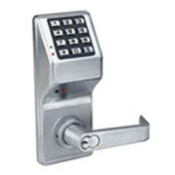Utilize the details in the image to thoroughly answer the following question: What is the purpose of the lever handle?

According to the caption, the lever handle is 'facilitating easy operation', implying that its purpose is to make it easy for users to operate the lock.